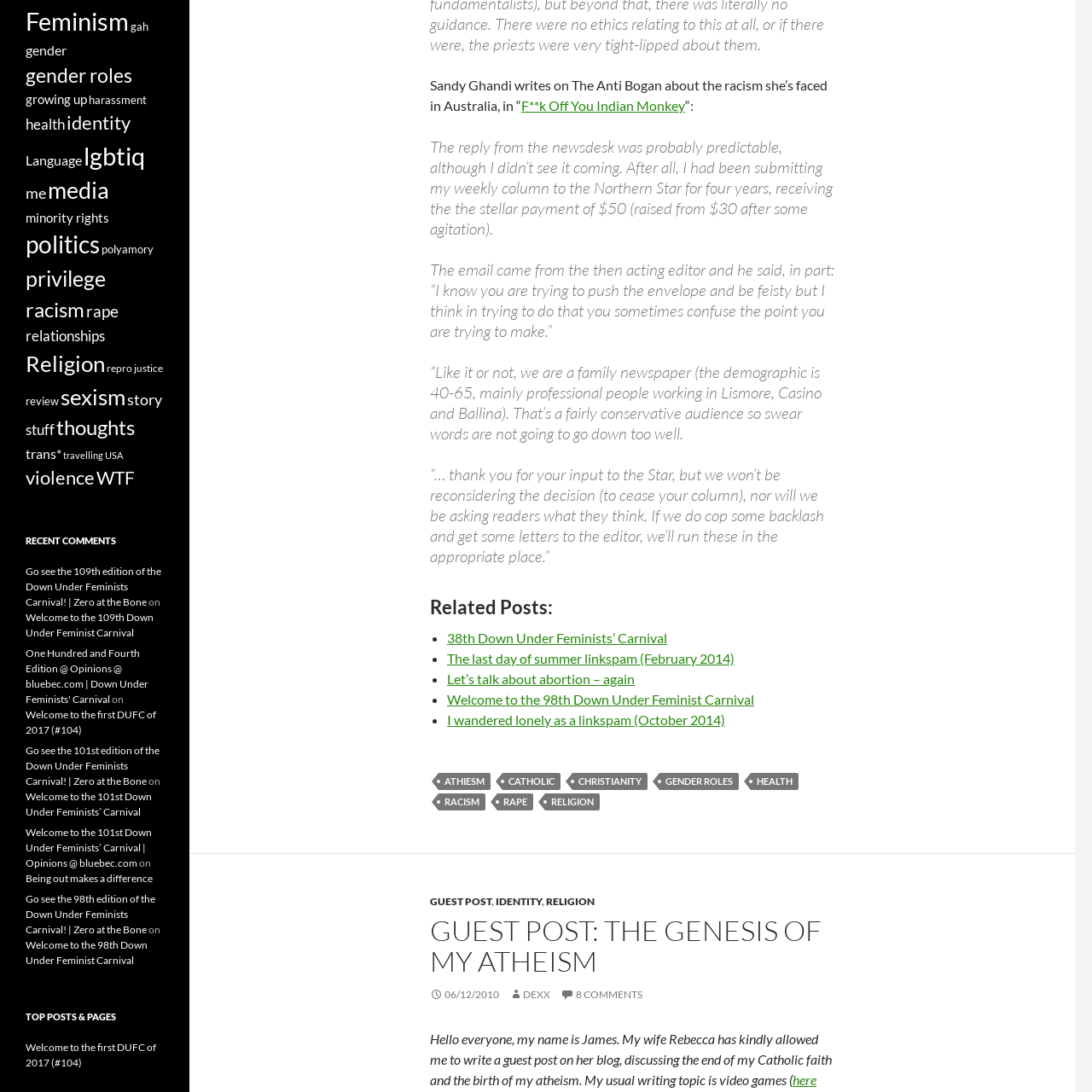Please identify the bounding box coordinates of the area that needs to be clicked to follow this instruction: "Read the 'GUEST POST: THE GENESIS OF MY ATHEISM' article".

[0.394, 0.838, 0.764, 0.895]